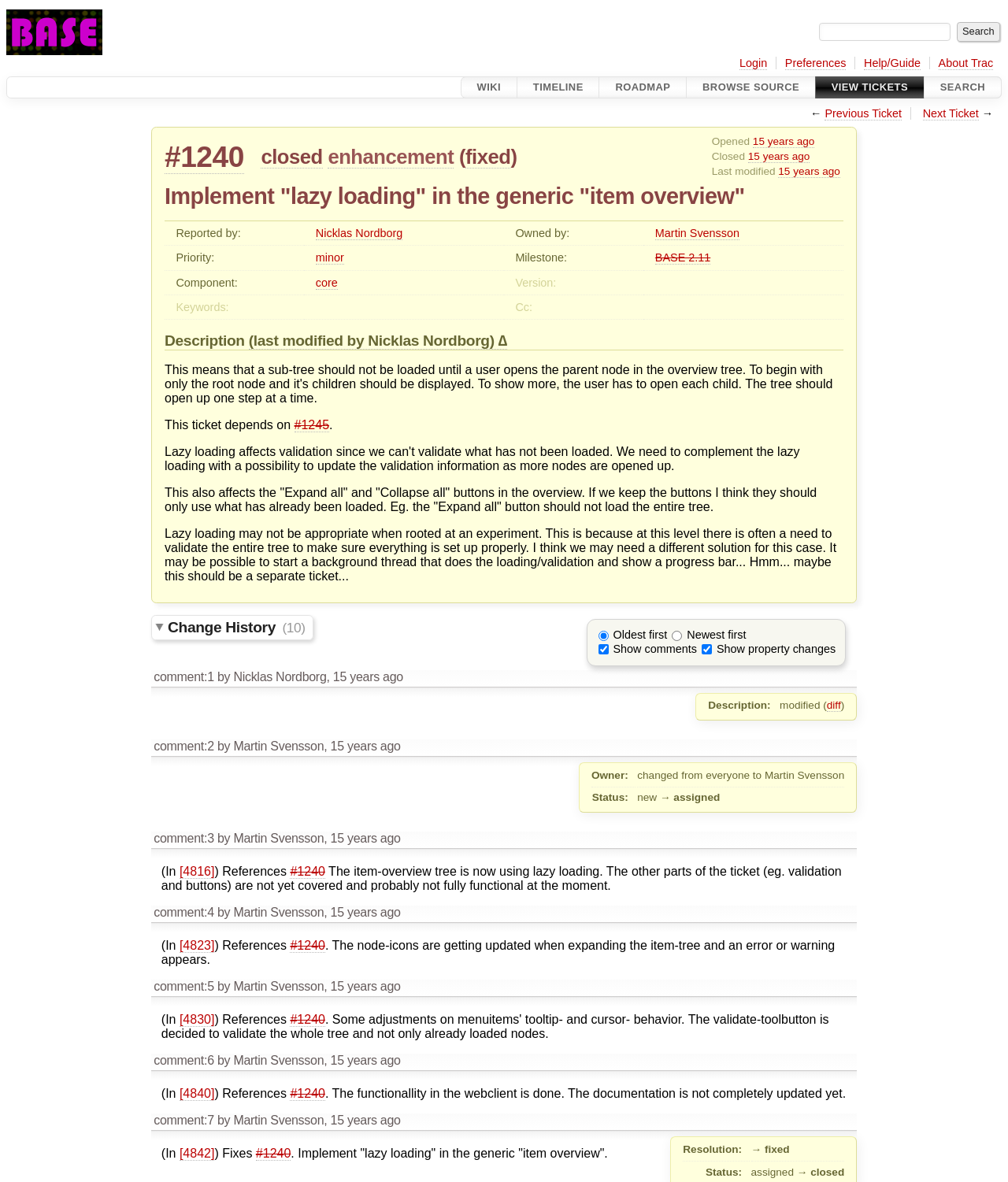Please identify the bounding box coordinates of the region to click in order to complete the task: "Click on TWITTER". The coordinates must be four float numbers between 0 and 1, specified as [left, top, right, bottom].

None